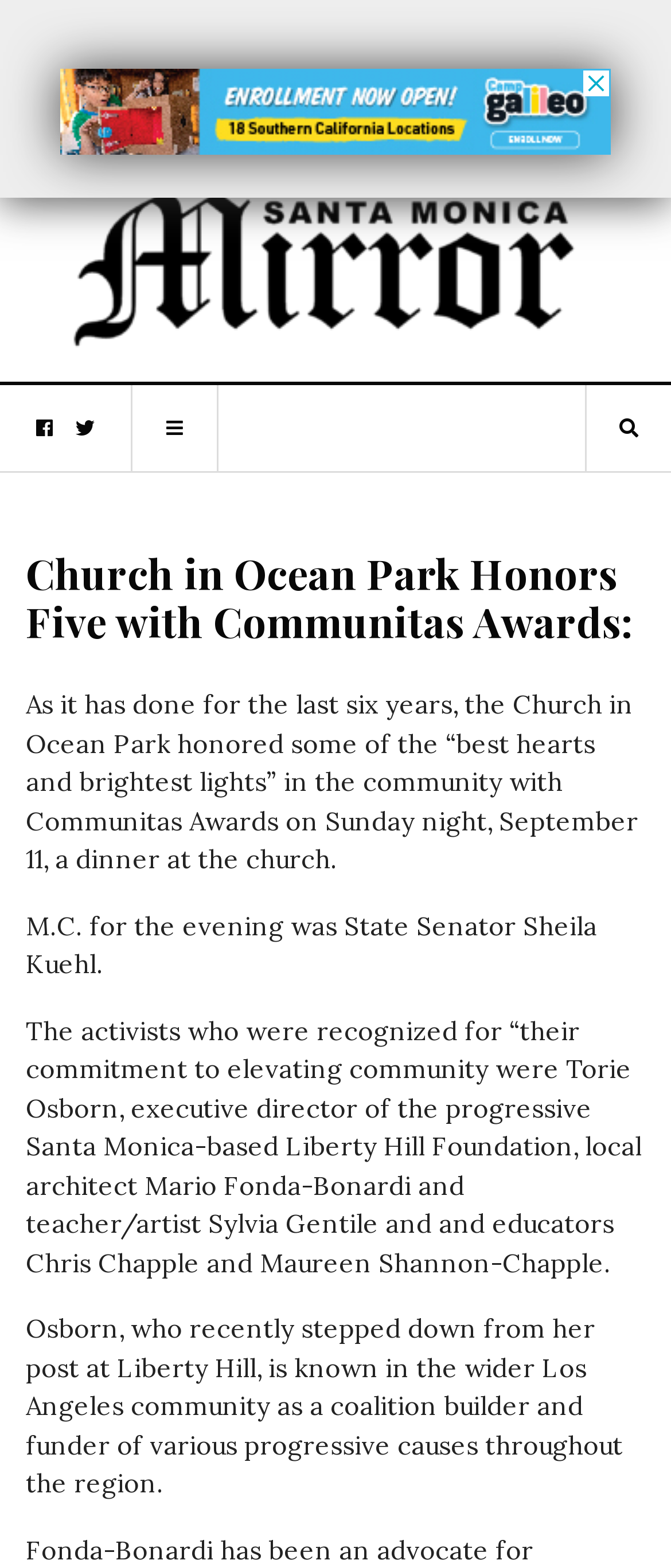How many activists were recognized for their commitment to elevating community?
Carefully analyze the image and provide a thorough answer to the question.

The question asks for the number of activists recognized for their commitment to elevating community. By reading the text, we can see that the activists who were recognized are Torie Osborn, Mario Fonda-Bonardi, Sylvia Gentile, Chris Chapple, and Maureen Shannon-Chapple, which makes a total of five activists.